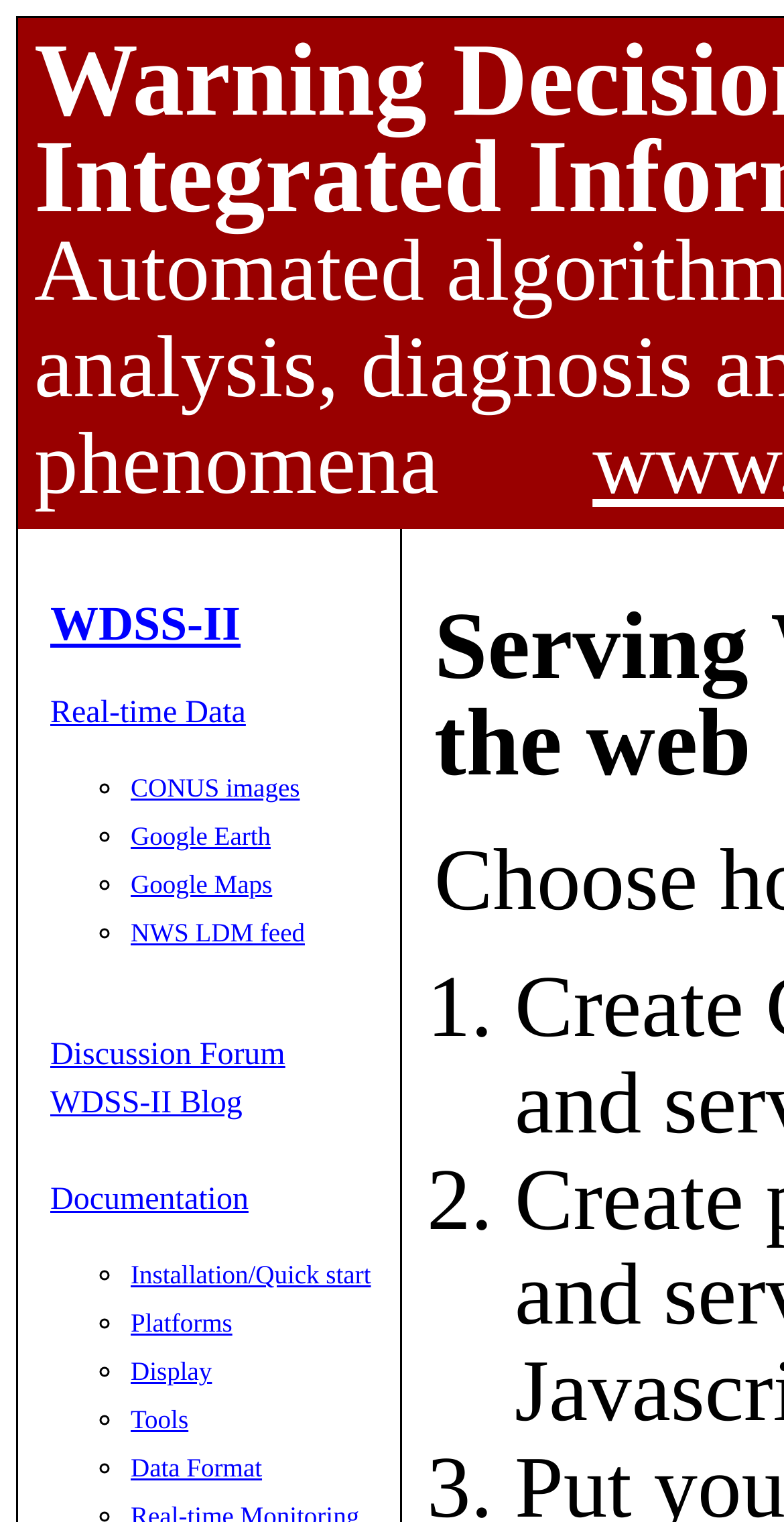How many list markers are there?
Please use the visual content to give a single word or phrase answer.

11